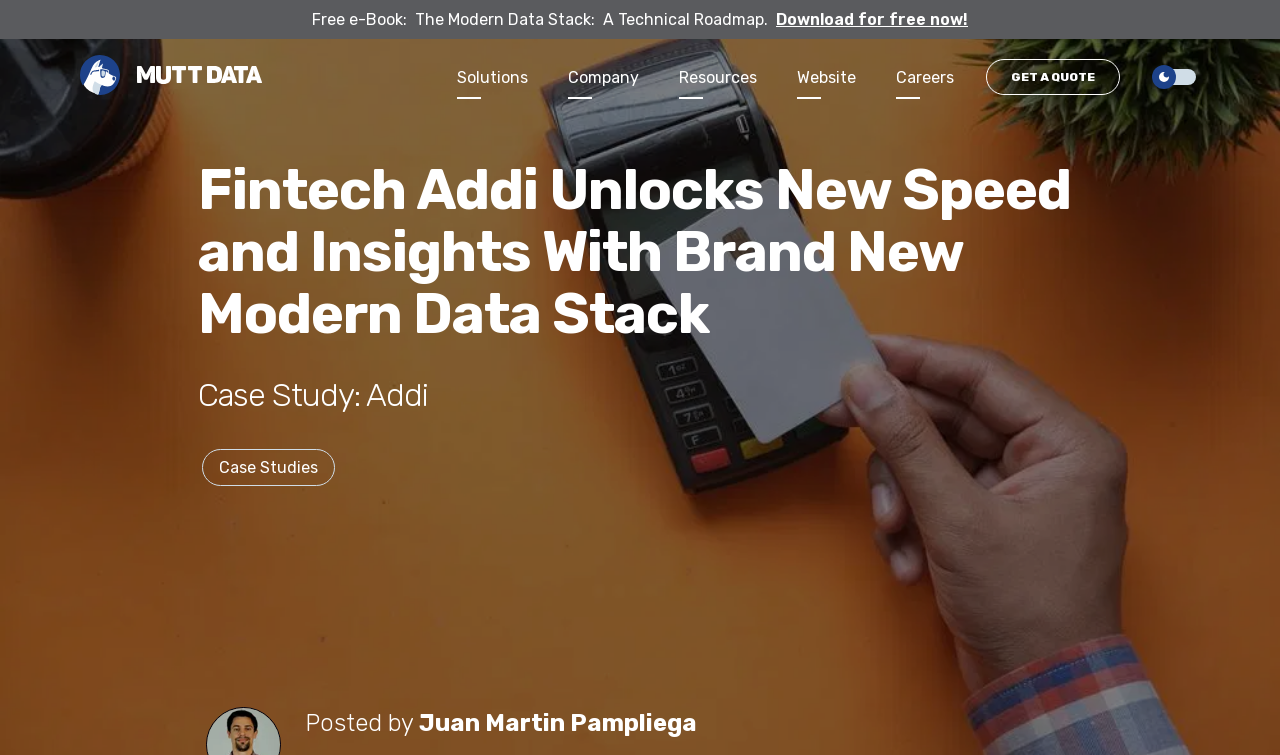Reply to the question below using a single word or brief phrase:
What is the company featured in the case study?

Addi